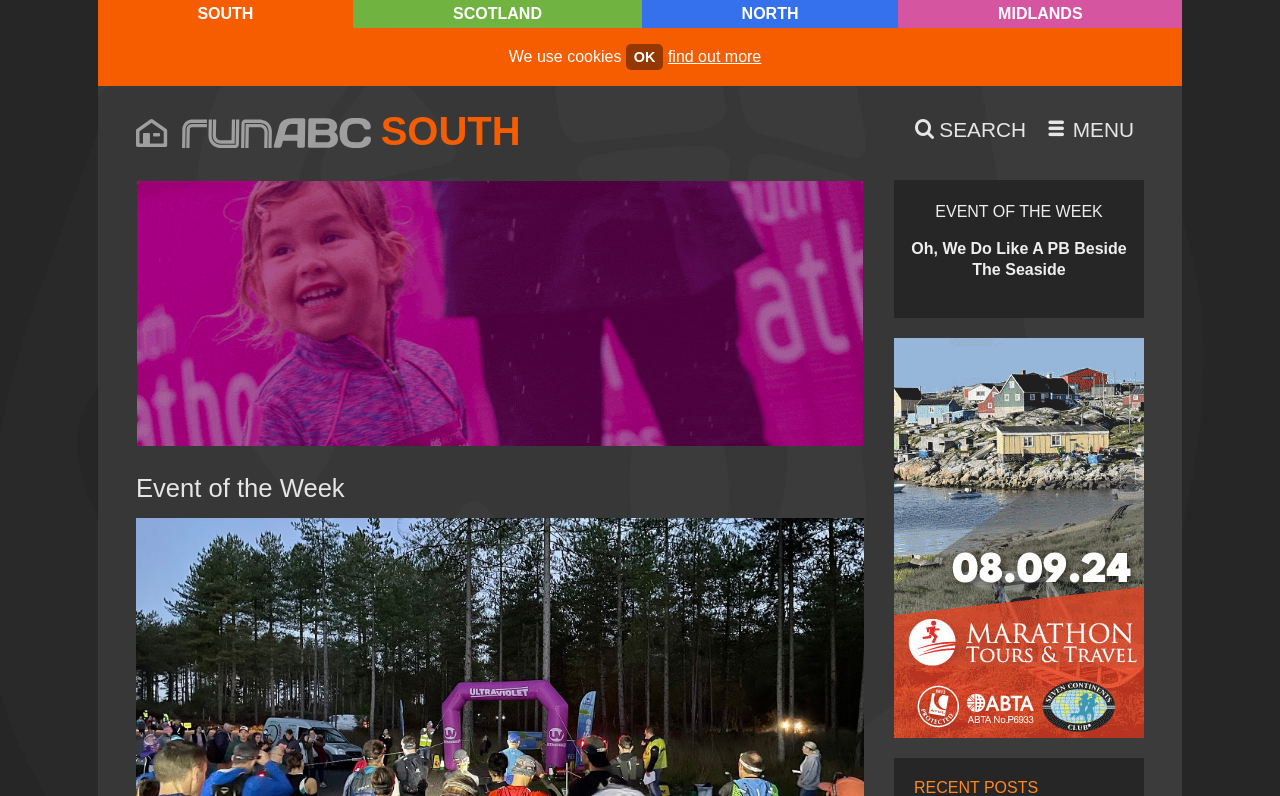Find the bounding box coordinates for the area that should be clicked to accomplish the instruction: "click on SOUTH".

[0.078, 0.003, 0.274, 0.033]